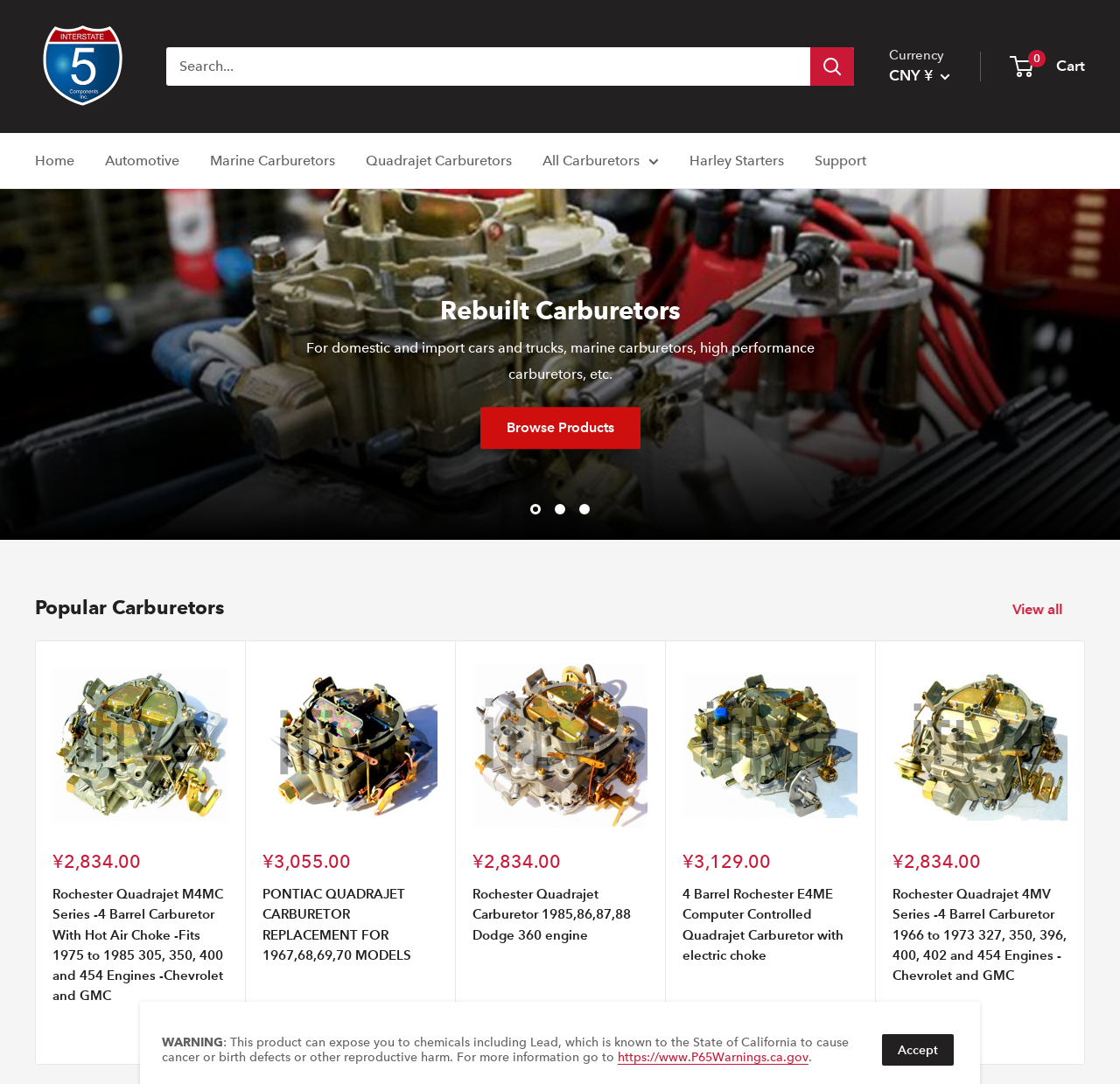Respond to the following query with just one word or a short phrase: 
What is the website's currency?

CNY ¥